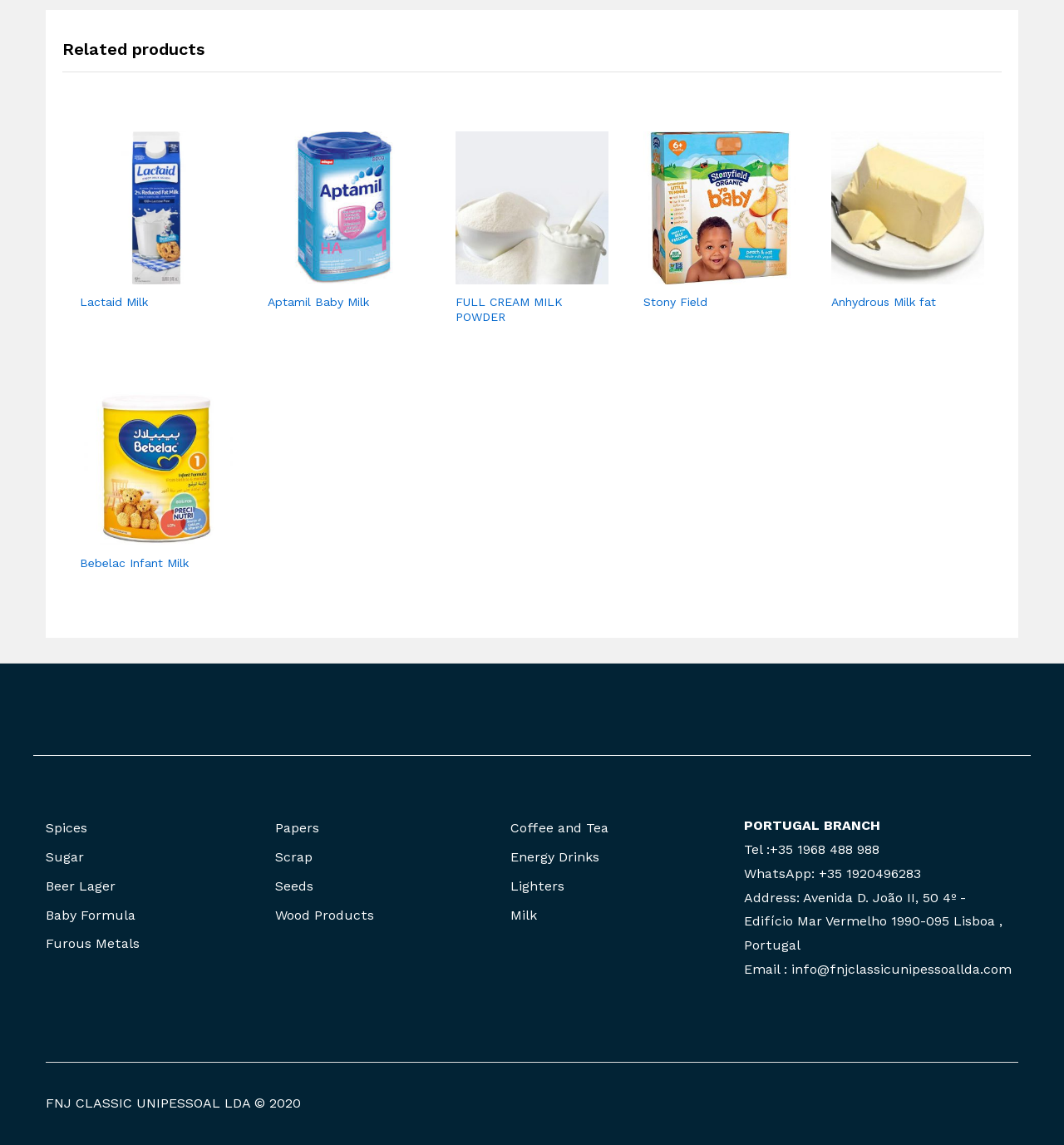What is the contact information of the Portugal branch?
Provide an in-depth and detailed answer to the question.

The contact information of the Portugal branch can be found at the bottom of the webpage, where the address, phone number, WhatsApp number, and email are listed. The phone number is specifically 'Tel :+35 1968 488 988'.